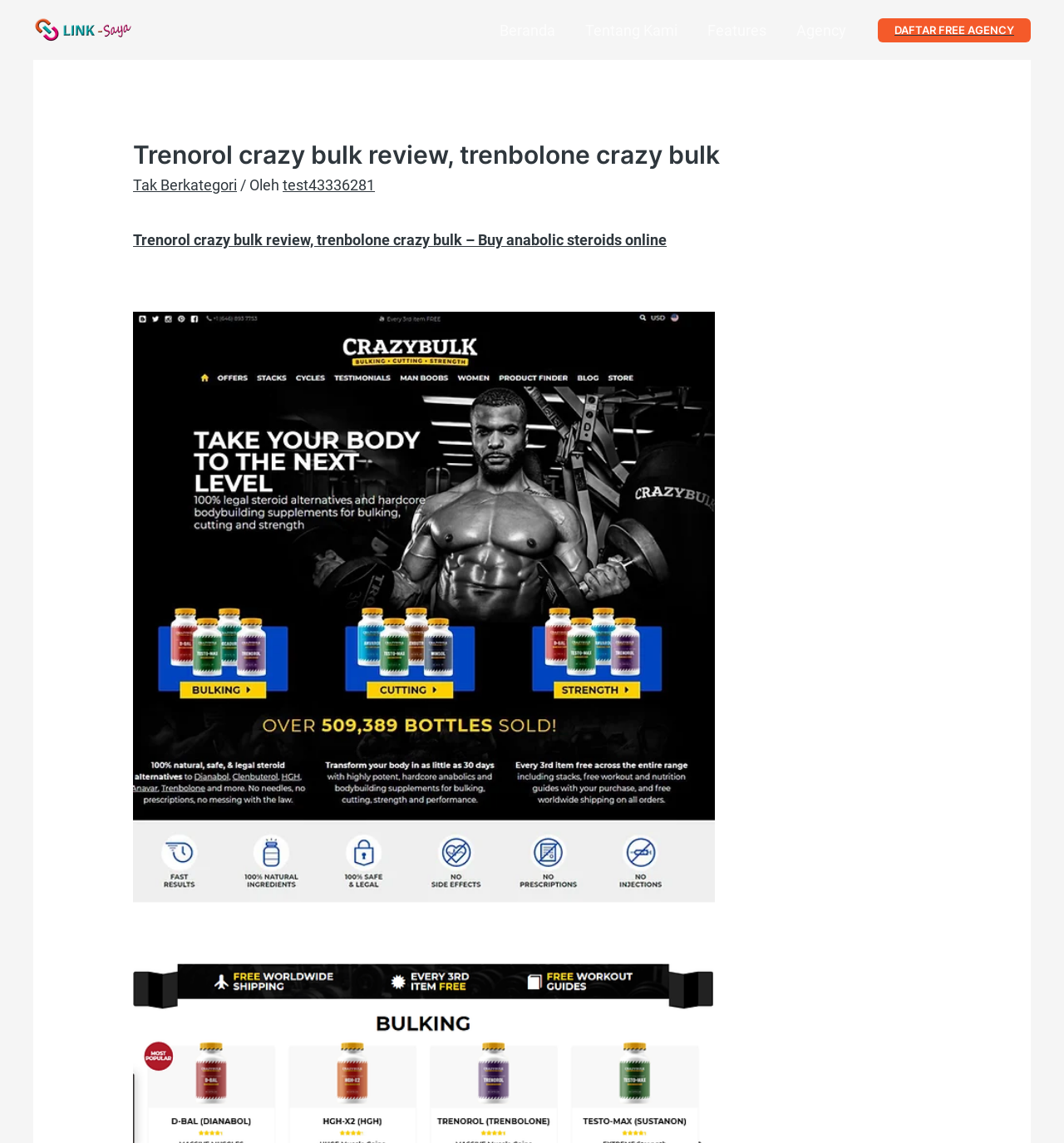Give a one-word or one-phrase response to the question: 
How many images are there on the page?

1